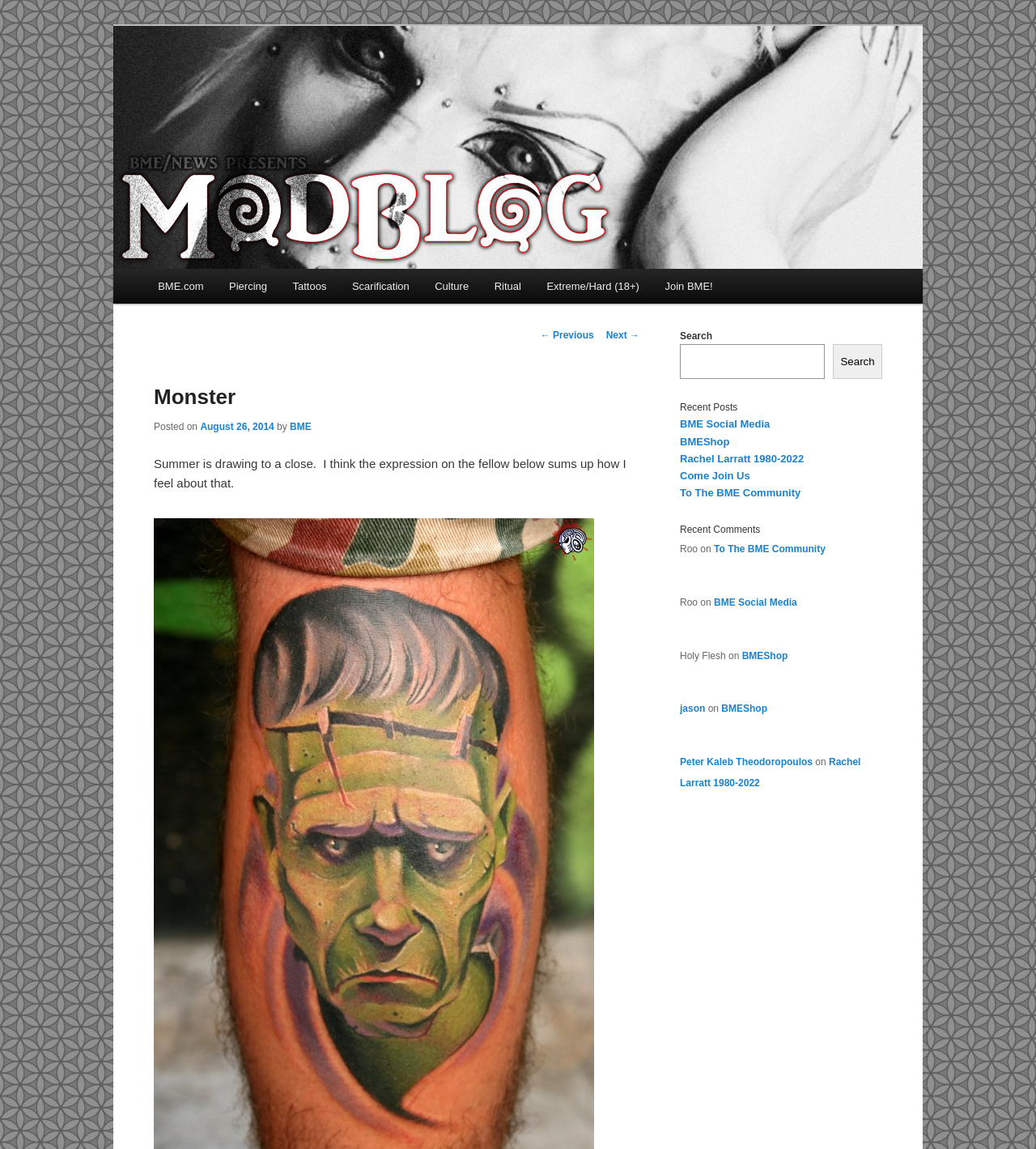Detail the various sections and features present on the webpage.

This webpage is about body modification news, specifically from BME (Body Modification E-zine). At the top, there is a main menu with links to different sections, including piercing, tattoos, scarification, culture, ritual, and extreme/hard content. Below the main menu, there is a heading that says "Post navigation" with links to previous and next posts.

The main content of the page is a blog post with a heading that says "Monster". The post is dated August 26, 2014, and is written by BME. The text of the post talks about the end of summer and how the author feels about it, with a mention of a tattoo from Kipod in Tel Aviv.

To the right of the main content, there is a complementary section with a search bar, a heading that says "Recent Posts", and several links to recent posts. Below that, there is a section with a heading that says "Recent Comments", which lists several comments with links to the commenters' profiles.

At the bottom of the page, there is a footer section with several links to social media, the BME shop, and other related websites. There are also several articles listed, each with a link to the article and a mention of the author.